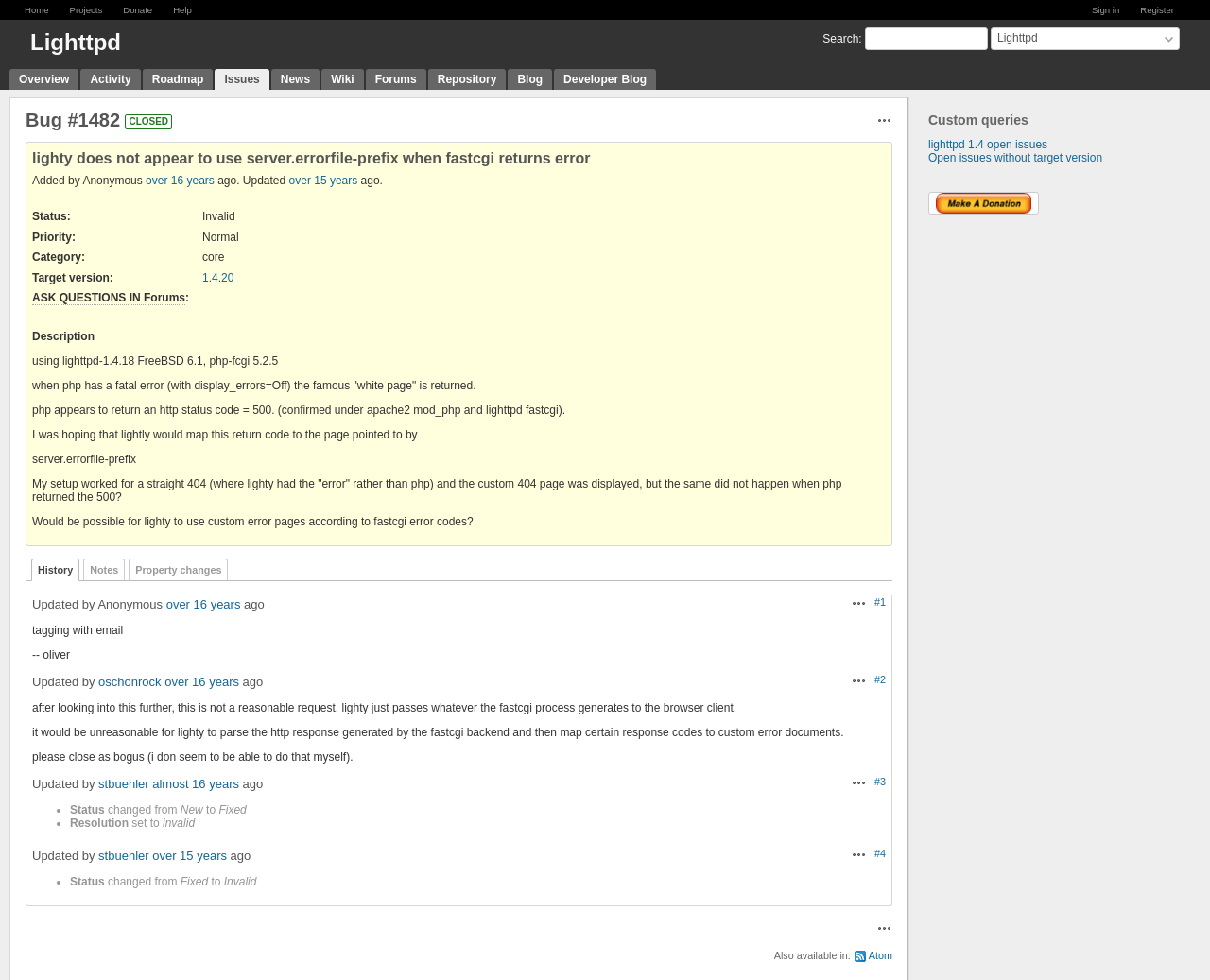Highlight the bounding box coordinates of the element that should be clicked to carry out the following instruction: "Sign in". The coordinates must be given as four float numbers ranging from 0 to 1, i.e., [left, top, right, bottom].

[0.898, 0.001, 0.929, 0.019]